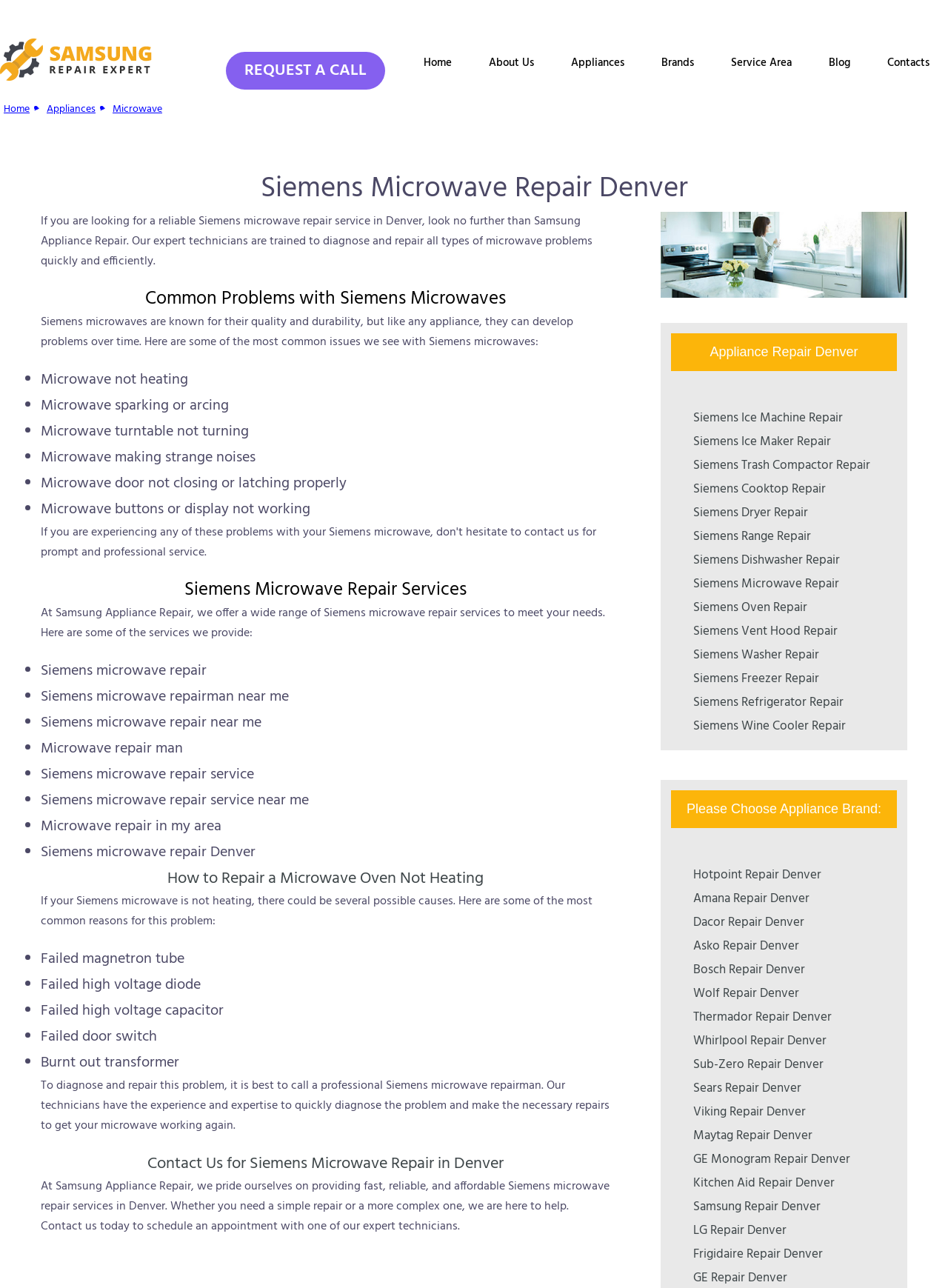What is the company name providing Siemens microwave repair?
Please provide a detailed answer to the question.

The company name is mentioned in the heading 'Siemens Microwave Repair Denver' and also in the text 'At Samsung Appliance Repair, we offer a wide range of Siemens microwave repair services to meet your needs.'